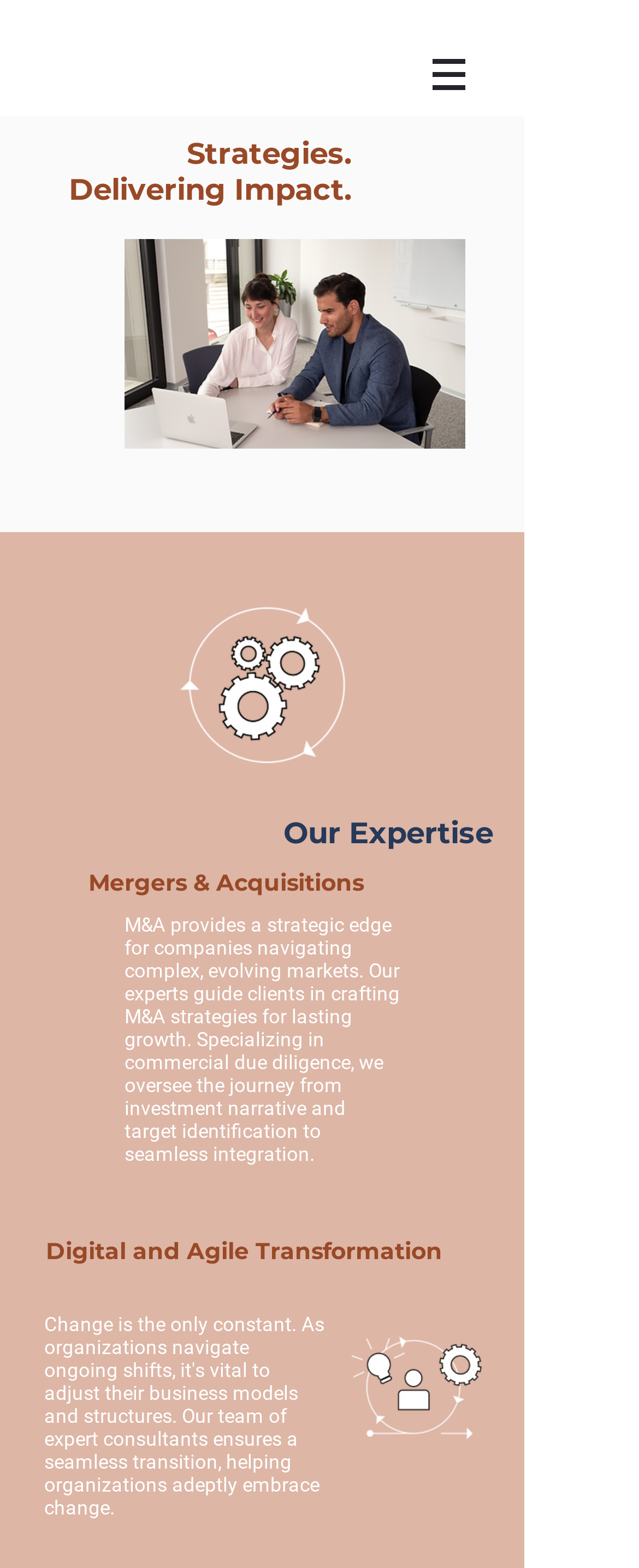What is the focus of the company?
Based on the image, respond with a single word or phrase.

Digital and Agile Transformation